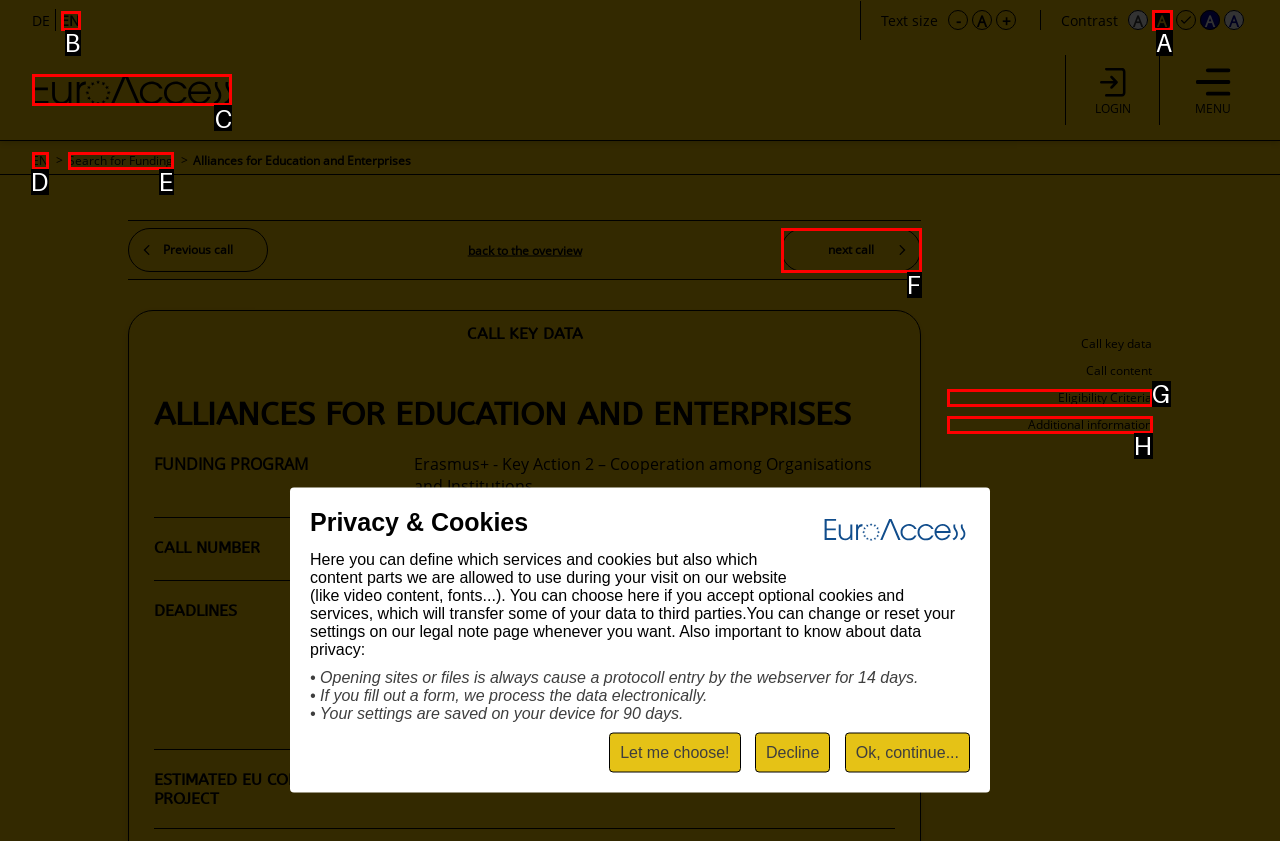Point out the HTML element I should click to achieve the following: Go to the home page Reply with the letter of the selected element.

C